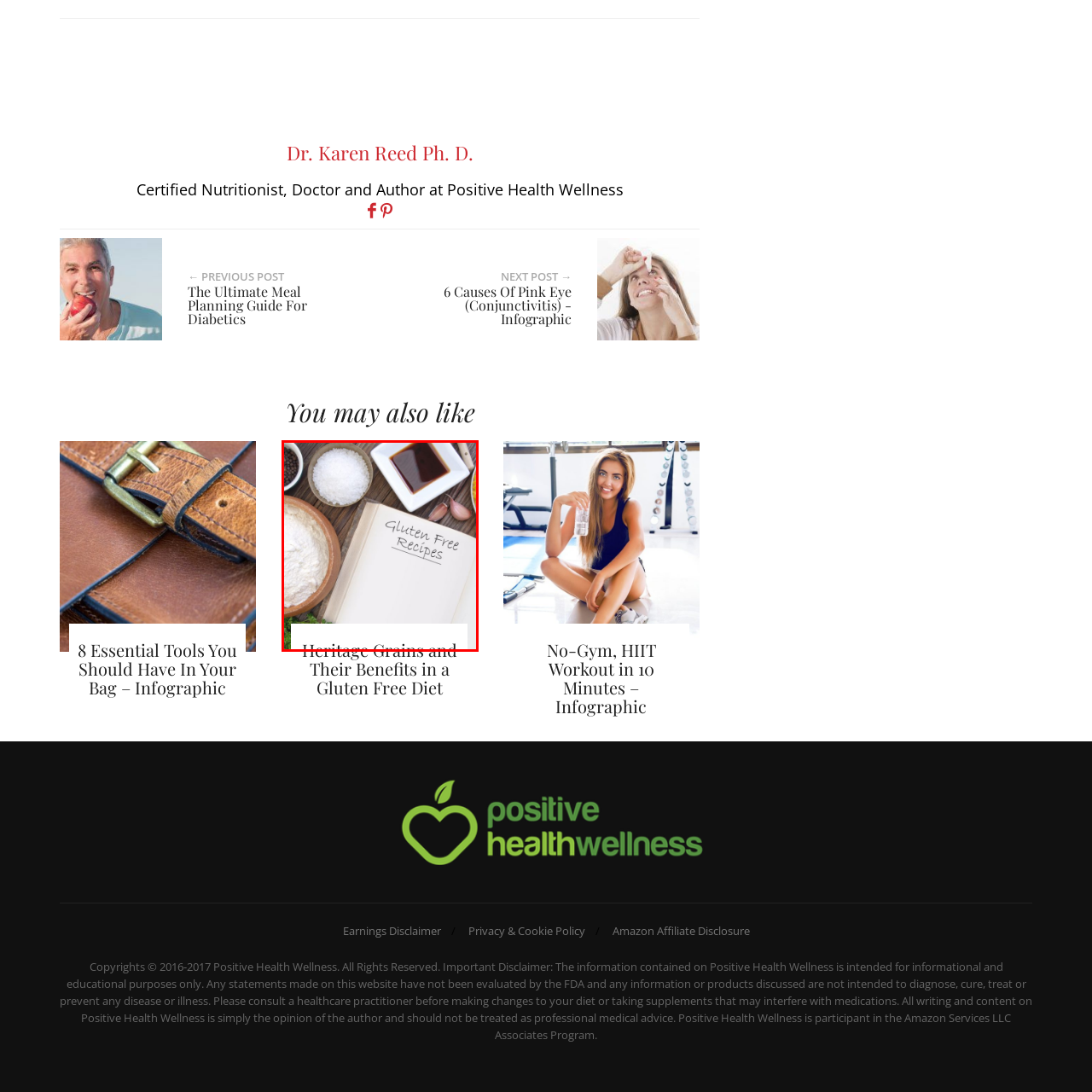Generate a detailed caption for the image contained in the red outlined area.

The image showcases a rustic wooden table adorned with various cooking ingredients, emphasizing a theme of gluten-free recipes. At the forefront is an open cookbook with "Gluten Free Recipes" handwritten on one of its pages, suggesting a focus on healthy cooking. Surrounding the cookbook are several bowls filled with ingredients: a bowl containing granulated white flour, another with white salt, and a small bowl with dark liquid, likely soy sauce. Additionally, there are whole garlic cloves and a bowl containing yellow pasta, further illustrating the diverse ingredients often used in gluten-free cooking. The overall composition reflects a warm and inviting atmosphere, perfect for a culinary adventure centered around heritage grains and their health benefits. This image is part of an article titled "Heritage Grains and Their Benefits in a Gluten Free Diet," indicating its educational purpose in promoting healthy eating habits.